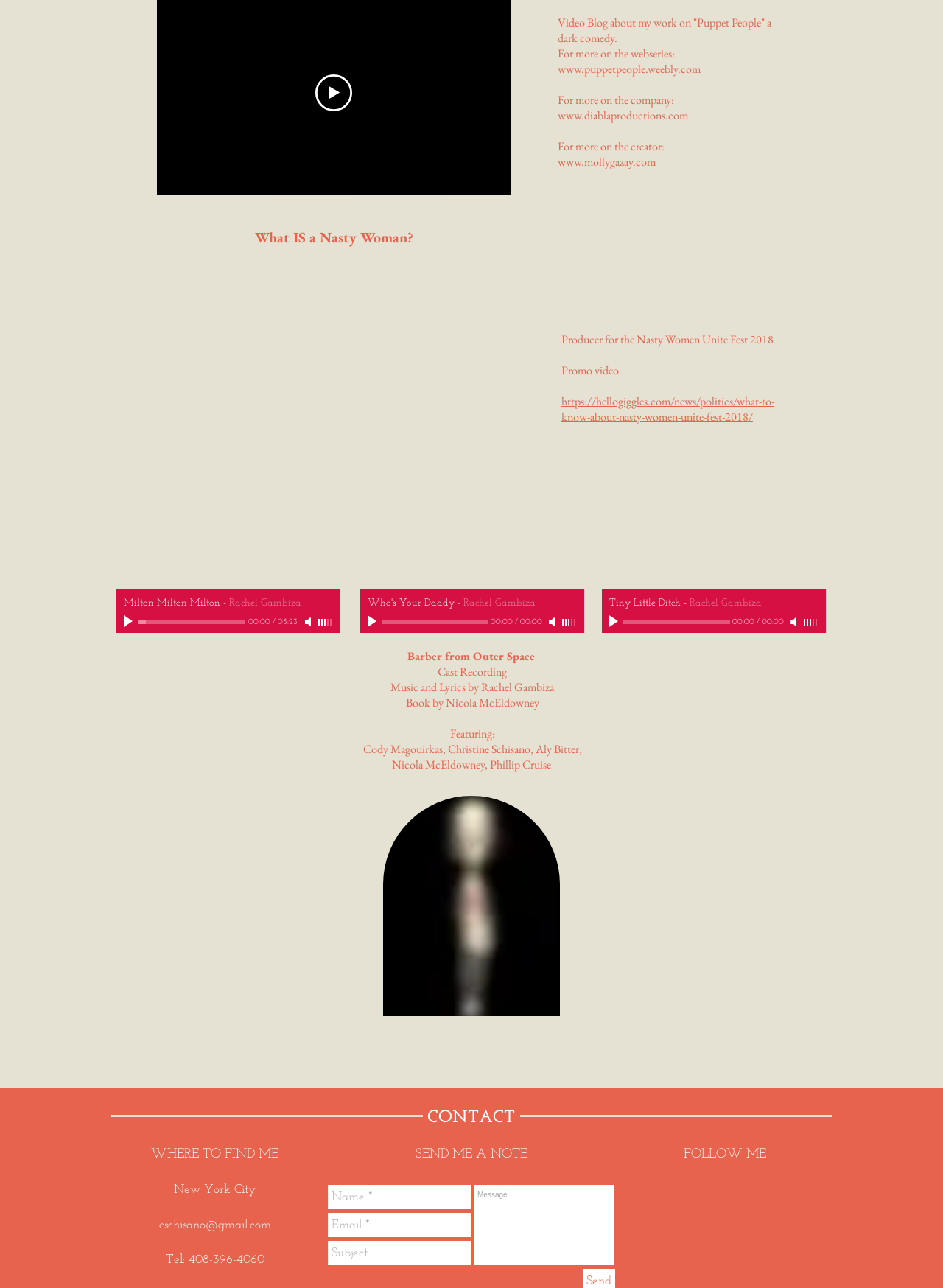Provide the bounding box coordinates of the HTML element this sentence describes: "aria-label="Play video"". The bounding box coordinates consist of four float numbers between 0 and 1, i.e., [left, top, right, bottom].

[0.406, 0.618, 0.594, 0.789]